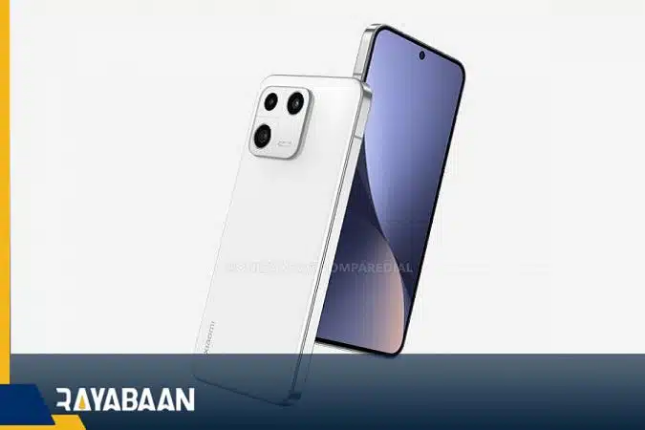What is the color of the smartphone's back?
Based on the image, provide your answer in one word or phrase.

white